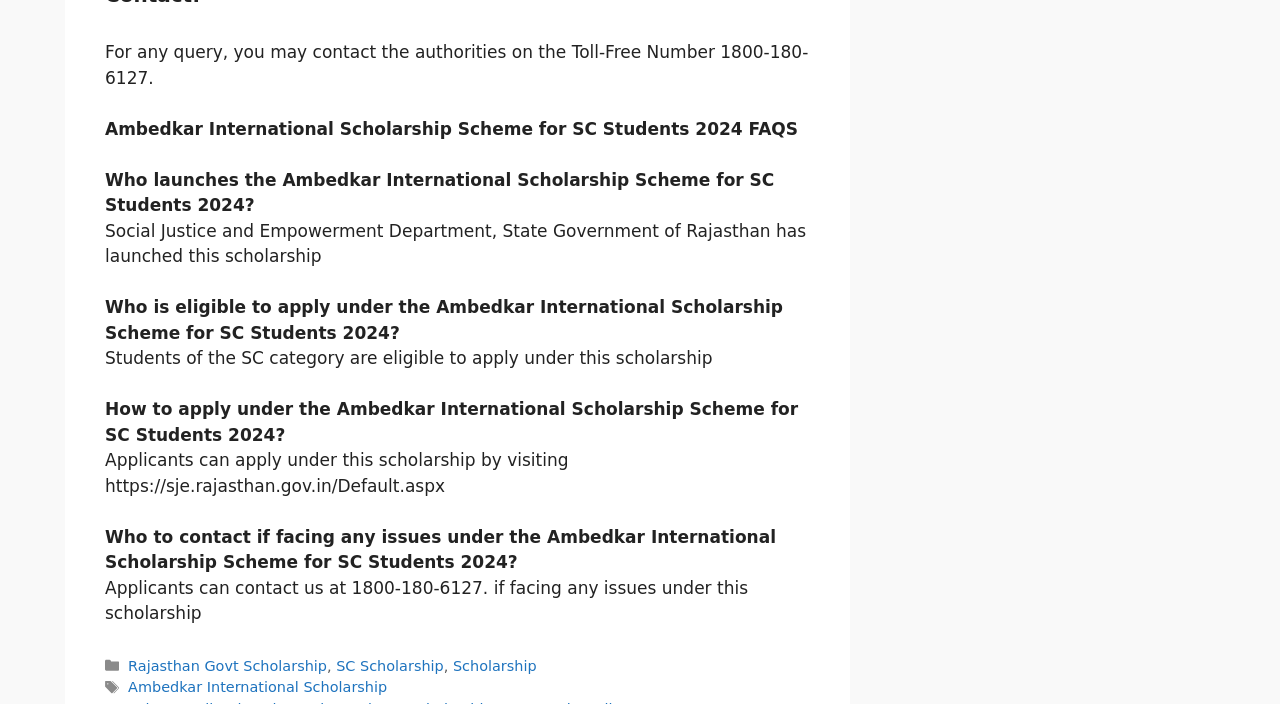Please determine the bounding box coordinates for the UI element described as: "name="submit" value="Post Comment"".

[0.082, 0.582, 0.212, 0.649]